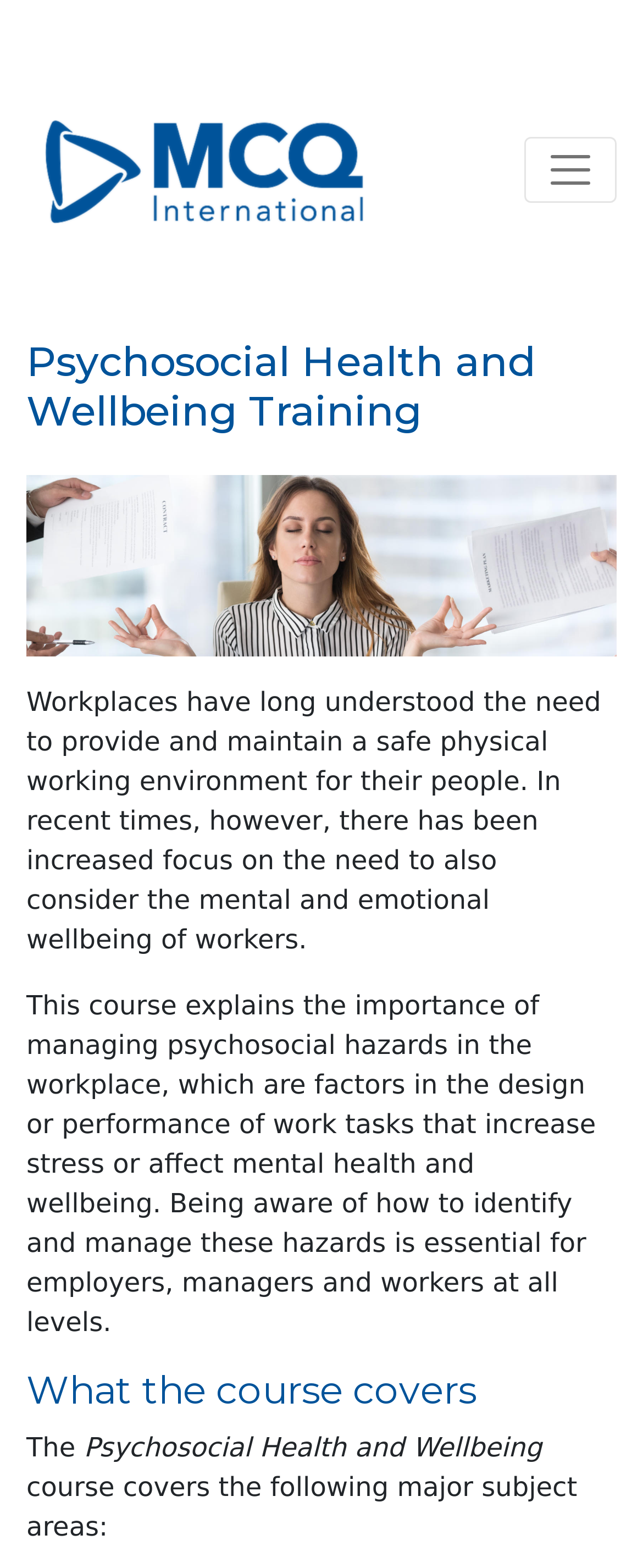What is the logo of the website?
Based on the image, provide your answer in one word or phrase.

MCQ International logo